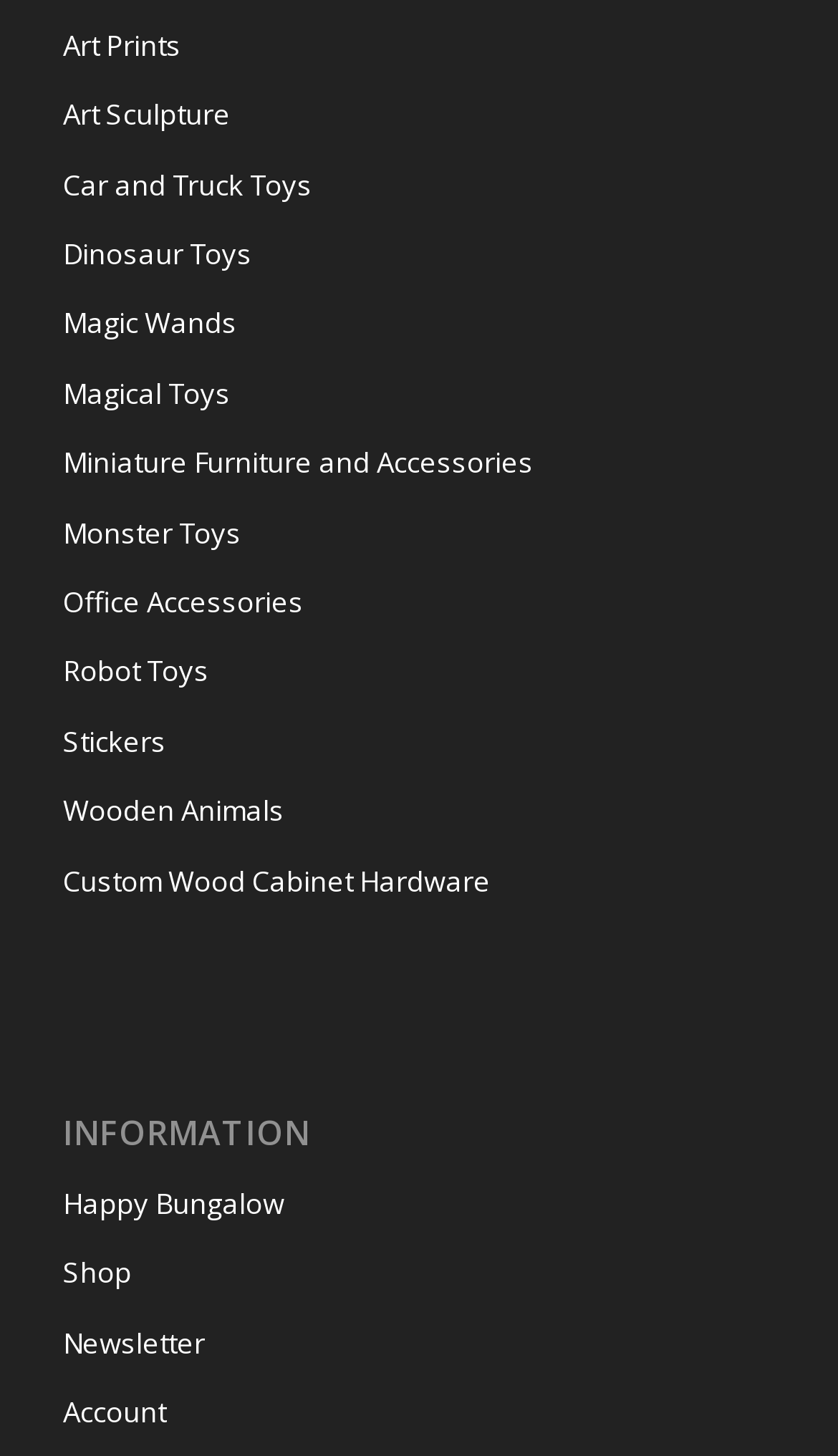Extract the bounding box coordinates of the UI element described by: "Car and Truck Toys". The coordinates should include four float numbers ranging from 0 to 1, e.g., [left, top, right, bottom].

[0.075, 0.104, 0.925, 0.152]